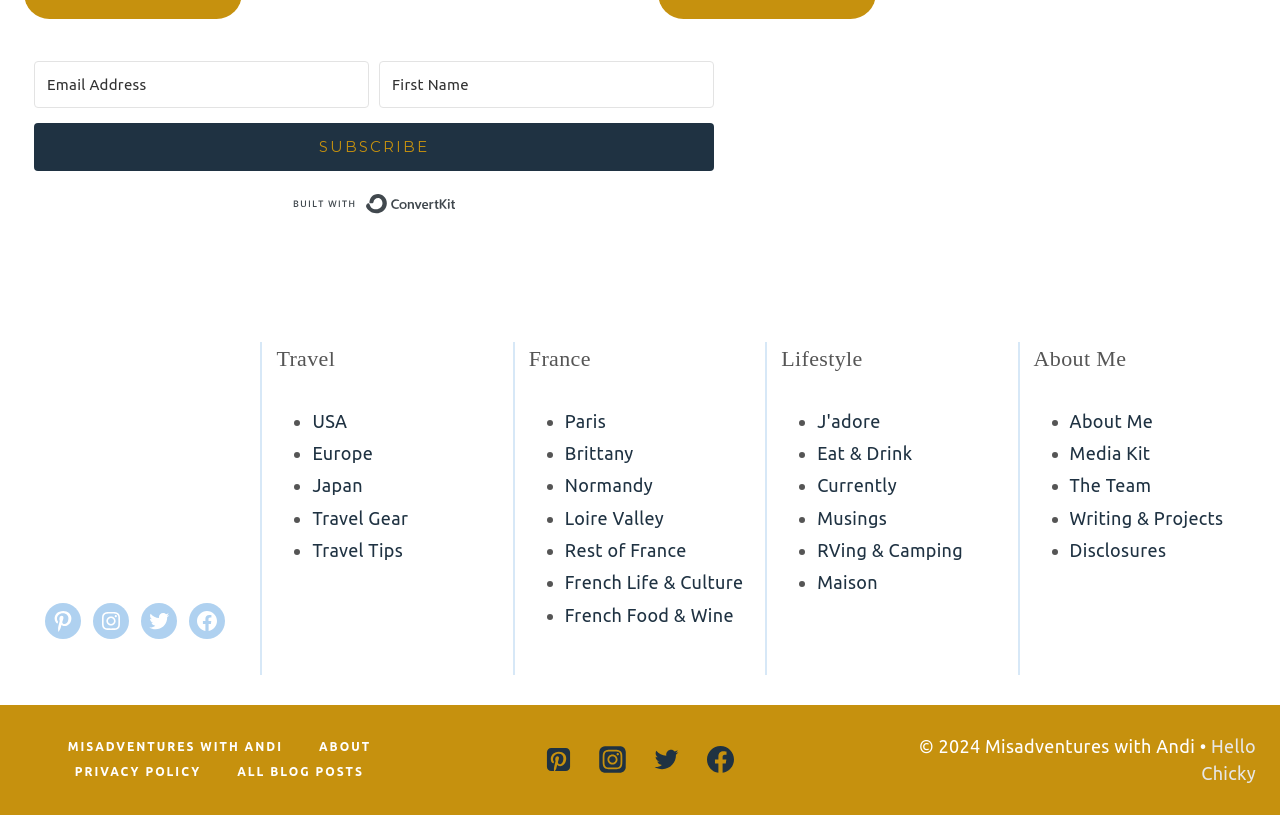Using the webpage screenshot, locate the HTML element that fits the following description and provide its bounding box: "aria-label="First Name" name="fields[first_name]" placeholder="First Name"".

[0.296, 0.074, 0.558, 0.132]